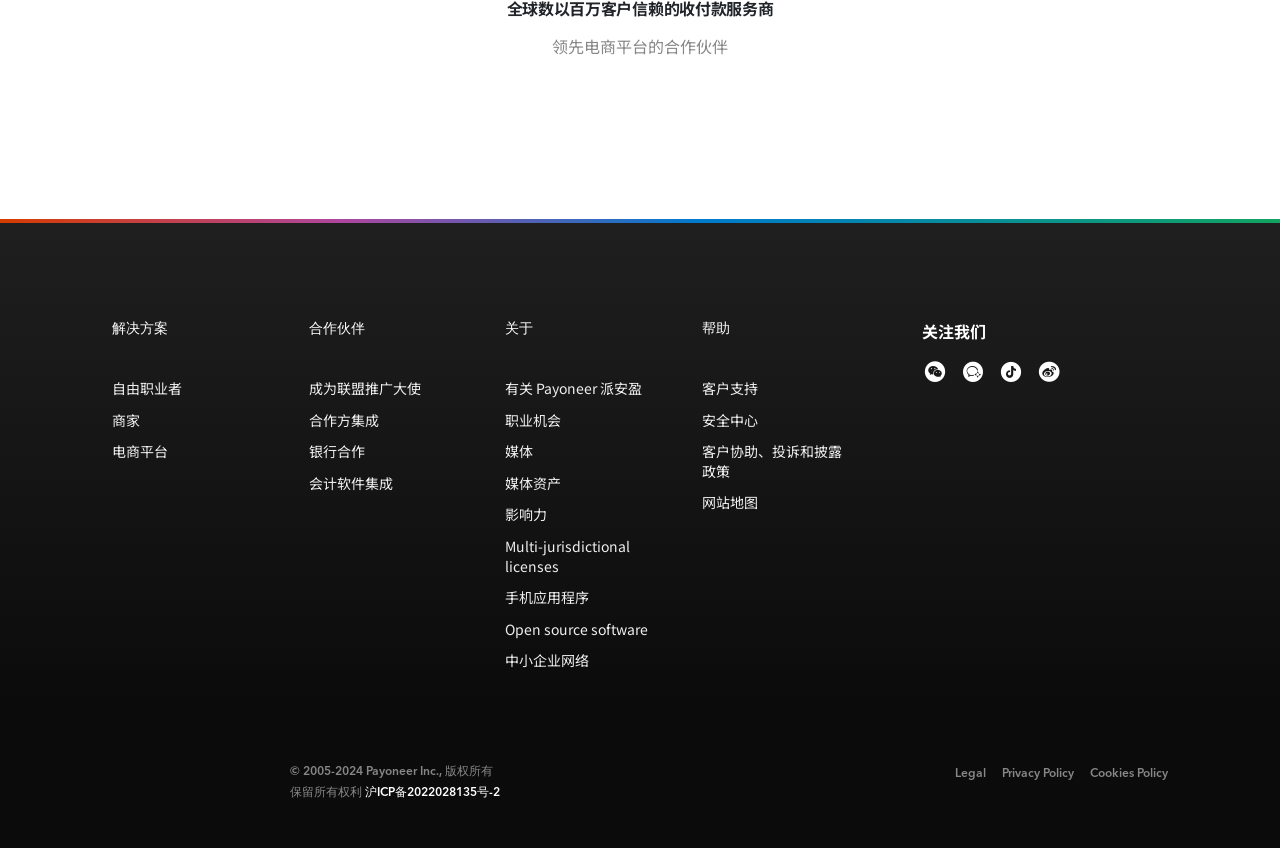What is the company name of the logo at the bottom left corner?
Answer the question based on the image using a single word or a brief phrase.

Payoneer